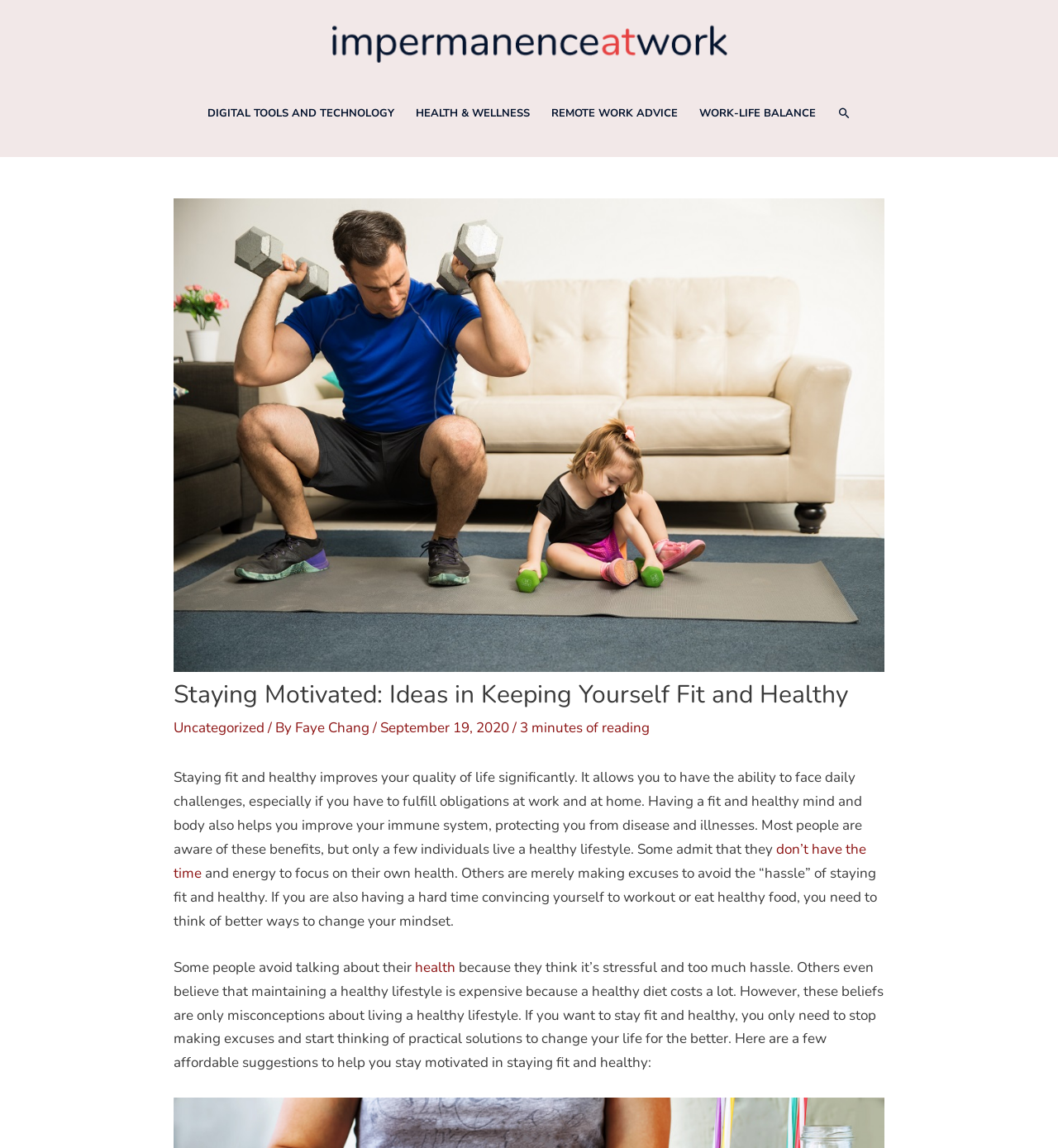Explain in detail what is displayed on the webpage.

The webpage is about maintaining a healthy lifestyle, specifically targeting working adults. At the top left corner, there is a logo of "Impermanence at Work" with a link to the website. Next to it, there is a navigation menu with links to different categories, including "DIGITAL TOOLS AND TECHNOLOGY", "HEALTH & WELLNESS", "REMOTE WORK ADVICE", and "WORK-LIFE BALANCE". On the top right corner, there is a search icon with a link and a "SEARCH" text.

Below the navigation menu, there is a header section with an image related to staying fit, followed by a heading "Staying Motivated: Ideas in Keeping Yourself Fit and Healthy". Underneath, there is a link to the category "Uncategorized" and information about the author, "Faye Chang", and the date of publication, "September 19, 2020". The article is estimated to take 3 minutes to read.

The main content of the webpage is an article that discusses the importance of staying fit and healthy, especially for working adults. It highlights the benefits of a healthy lifestyle, including improving quality of life, facing daily challenges, and boosting the immune system. The article acknowledges that many people are aware of these benefits but struggle to maintain a healthy lifestyle due to lack of time, energy, or motivation. It also addresses common misconceptions about living a healthy lifestyle, such as it being expensive or stressful.

The article then offers practical solutions to help readers stay motivated in staying fit and healthy, providing a few affordable suggestions to change their lives for the better.